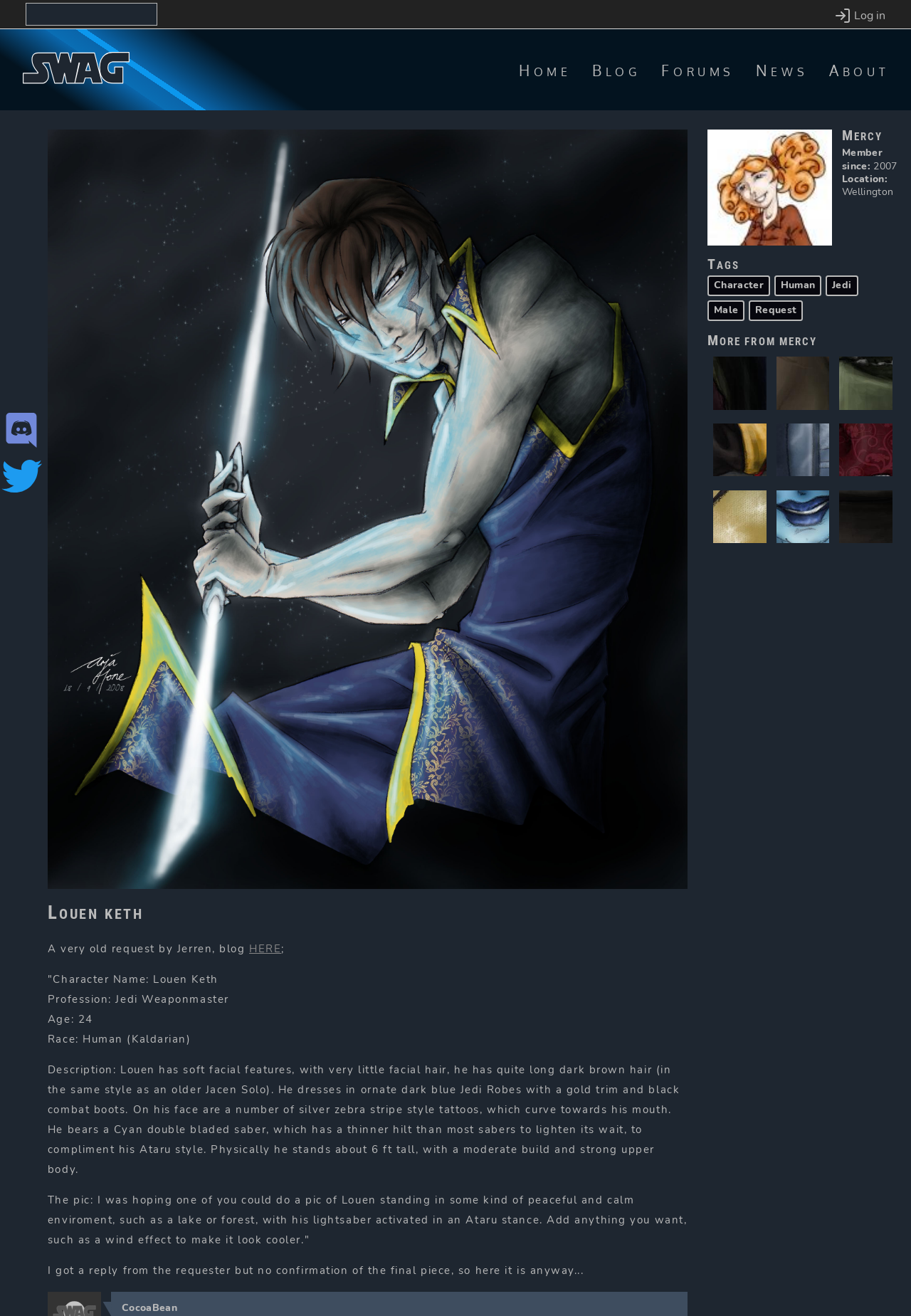Provide a brief response to the question below using a single word or phrase: 
What is the profession of Louen Keth?

Jedi Weaponmaster